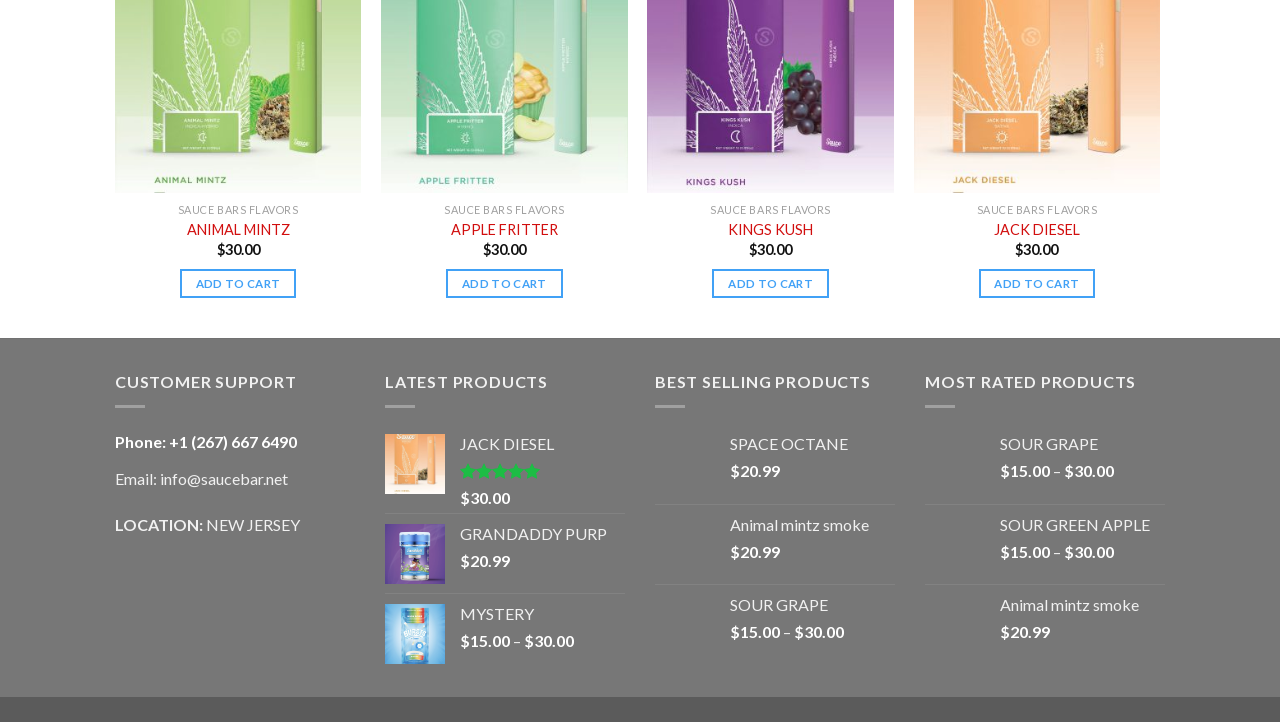Please locate the bounding box coordinates of the element that should be clicked to complete the given instruction: "Click on 'ANIMAL MINTZ' flavor".

[0.146, 0.307, 0.226, 0.332]